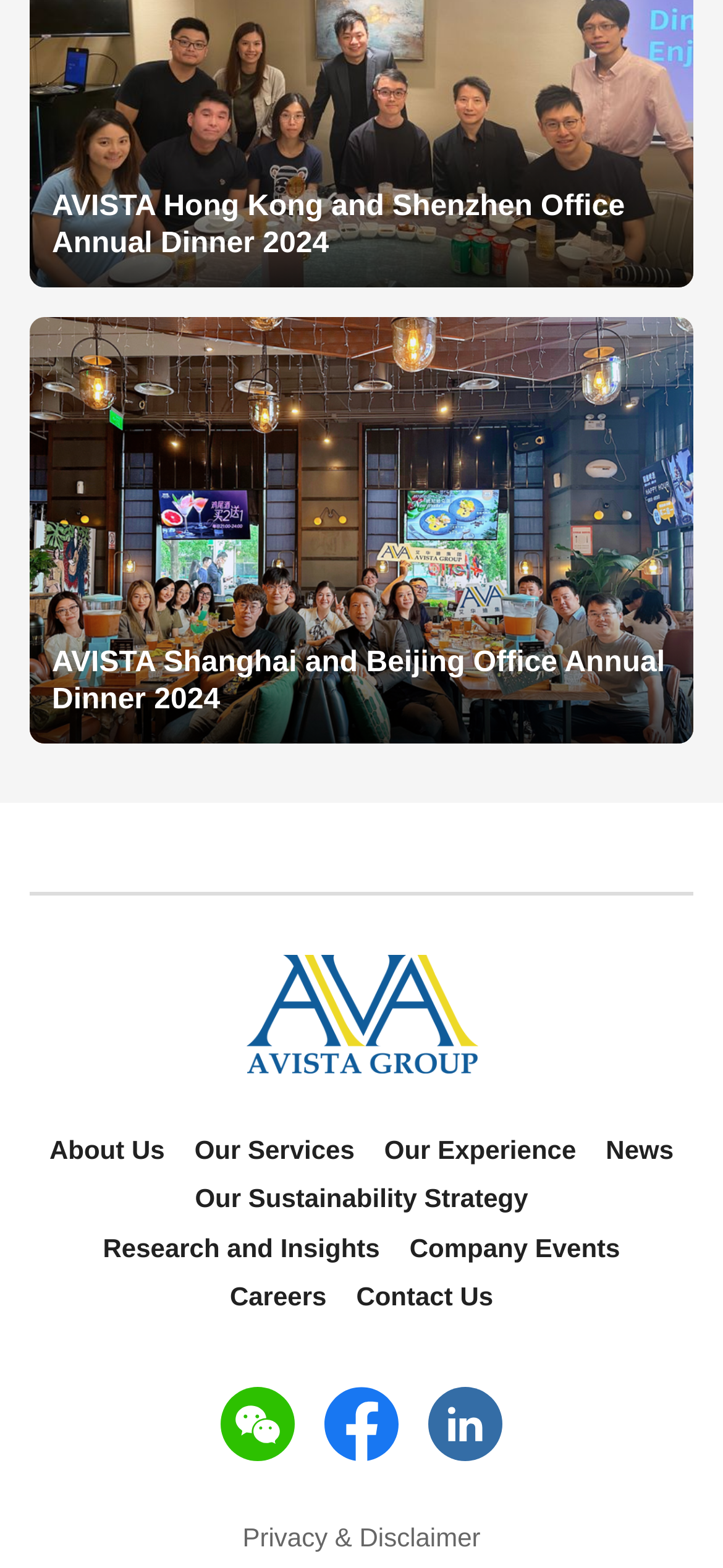What is the purpose of the 'Careers' section? Based on the image, give a response in one word or a short phrase.

Job opportunities